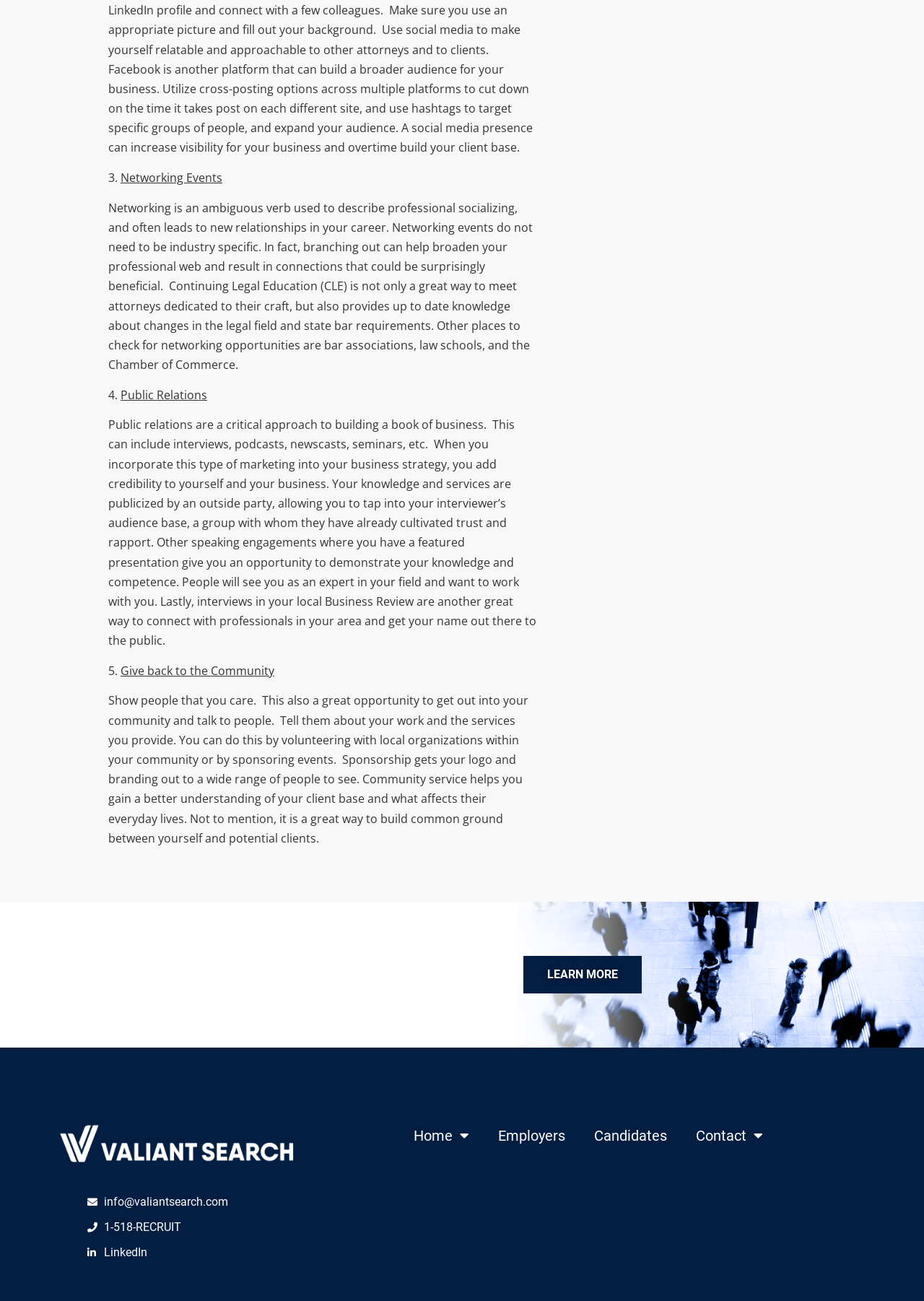Bounding box coordinates are specified in the format (top-left x, top-left y, bottom-right x, bottom-right y). All values are floating point numbers bounded between 0 and 1. Please provide the bounding box coordinate of the region this sentence describes: 1-518-RECRUIT

[0.095, 0.937, 0.32, 0.95]